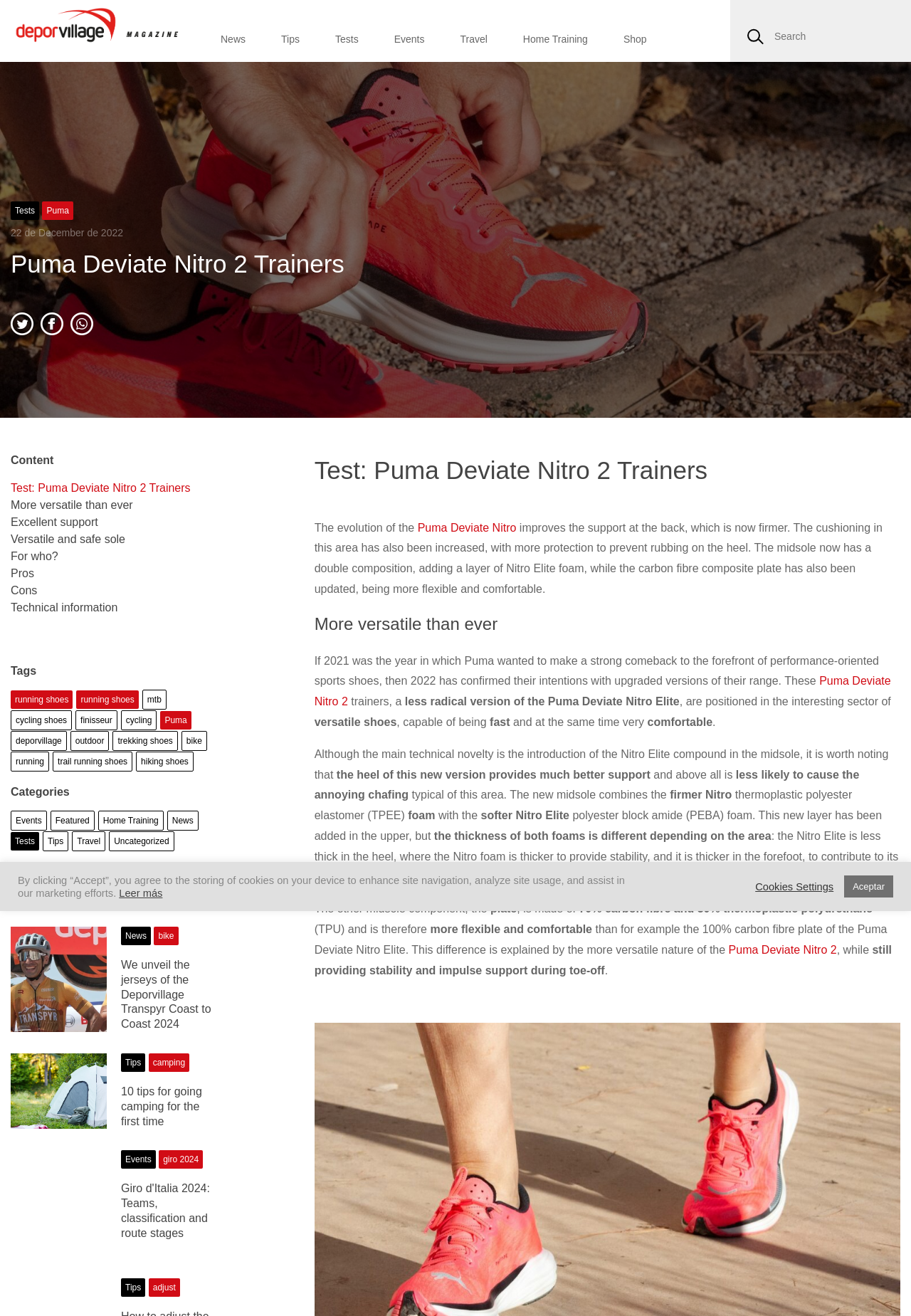Kindly determine the bounding box coordinates for the clickable area to achieve the given instruction: "Click on the 'News' link".

[0.242, 0.025, 0.27, 0.034]